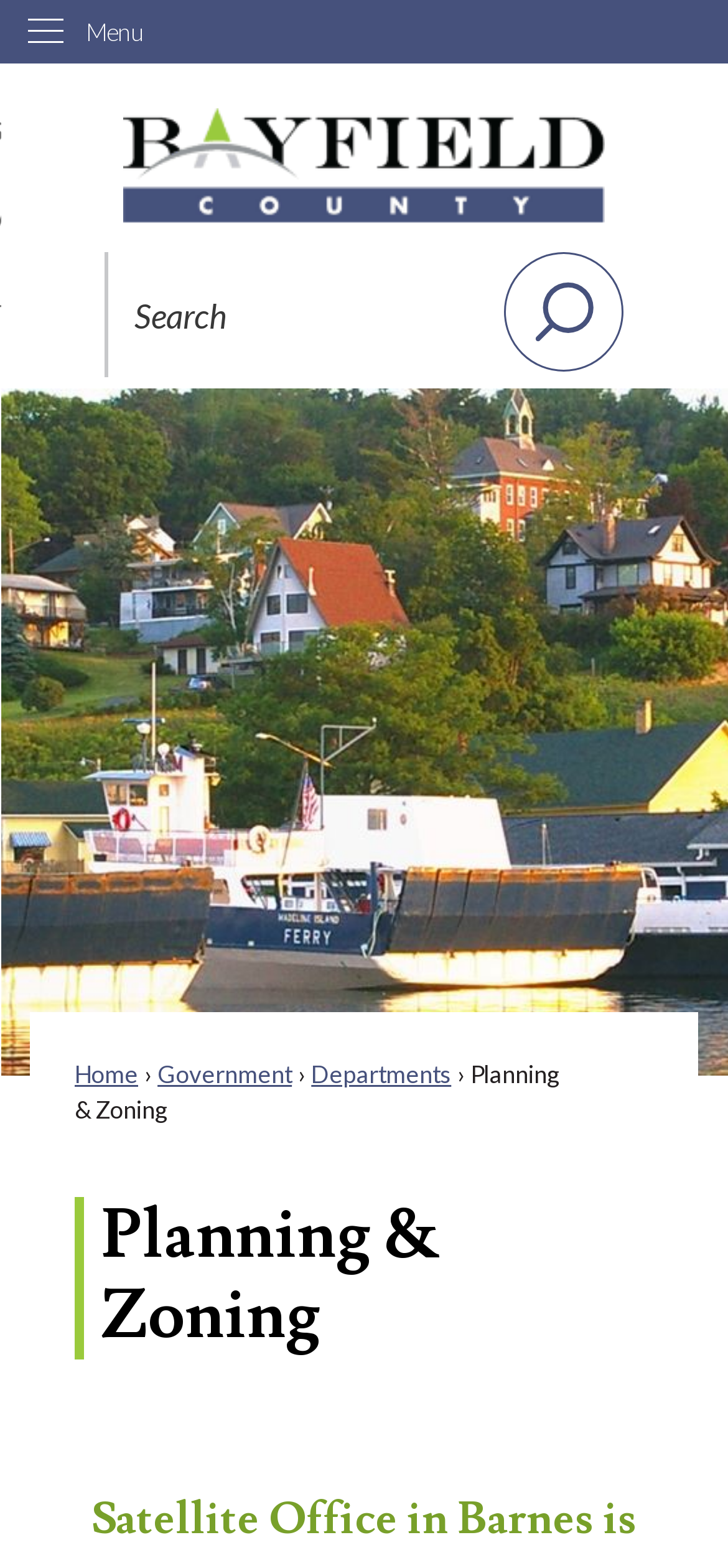Using the element description: "Government", determine the bounding box coordinates for the specified UI element. The coordinates should be four float numbers between 0 and 1, [left, top, right, bottom].

[0.216, 0.675, 0.401, 0.694]